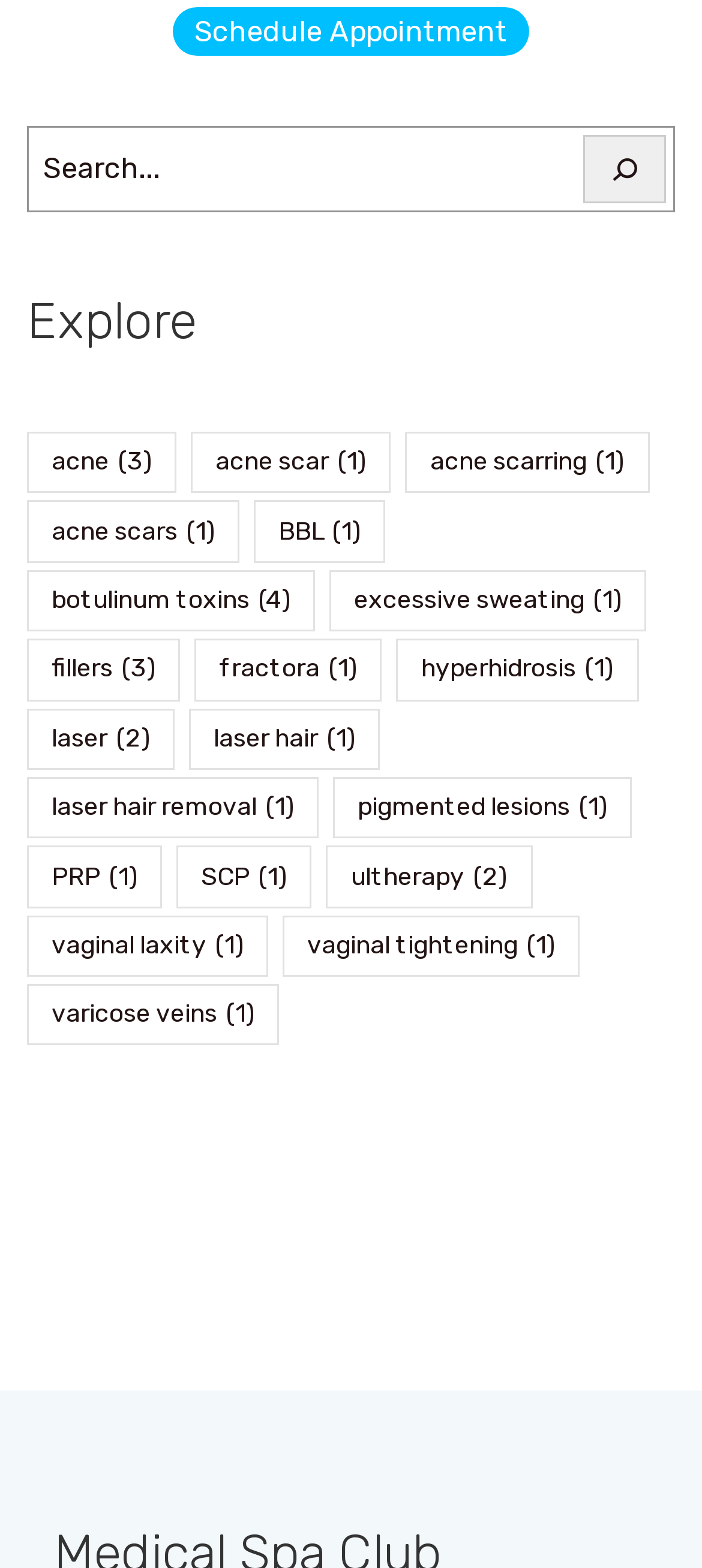Pinpoint the bounding box coordinates of the clickable area needed to execute the instruction: "Learn about BBL". The coordinates should be specified as four float numbers between 0 and 1, i.e., [left, top, right, bottom].

[0.362, 0.319, 0.55, 0.359]